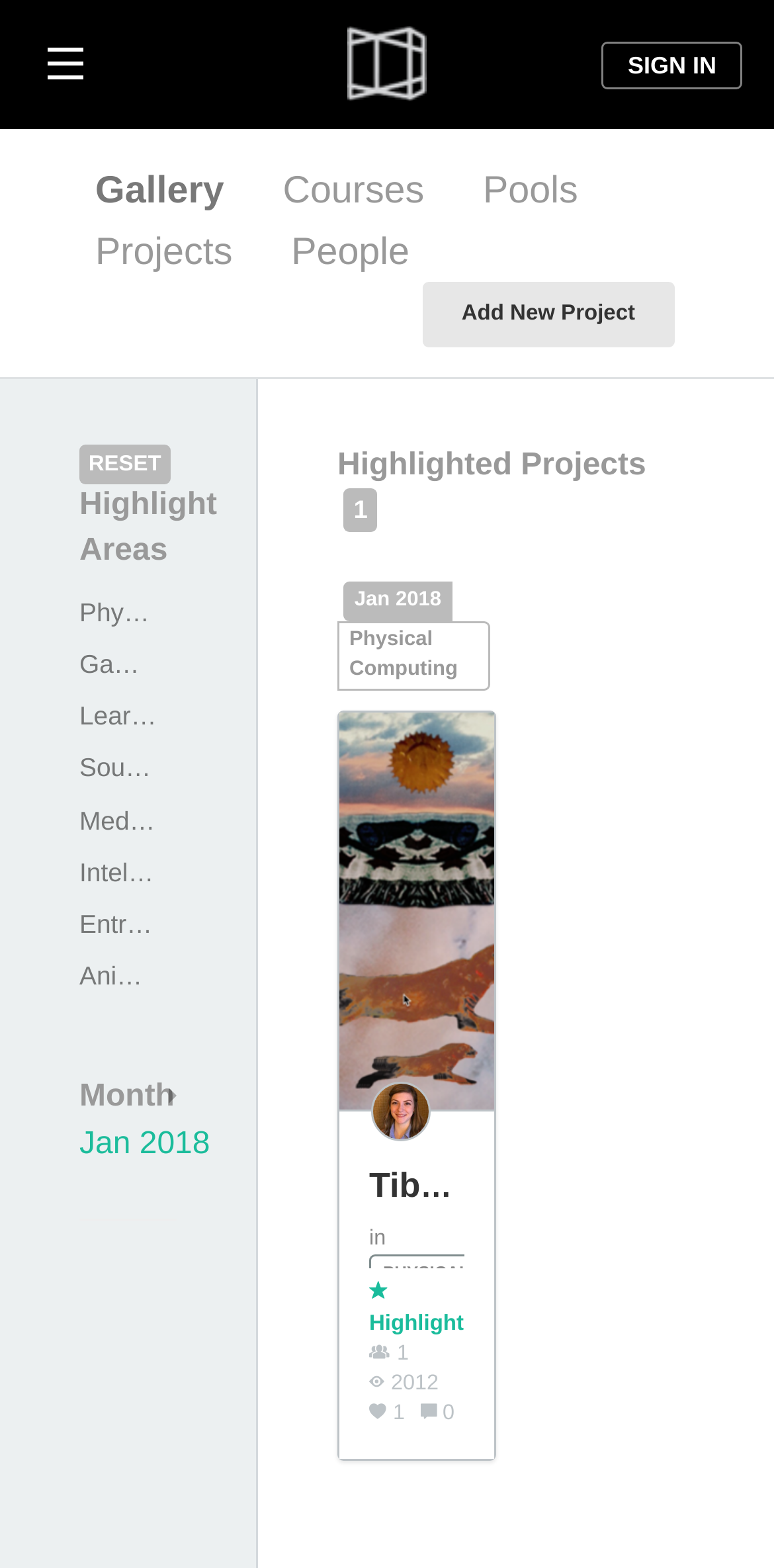Identify the bounding box coordinates necessary to click and complete the given instruction: "Add a new project".

[0.545, 0.179, 0.872, 0.221]